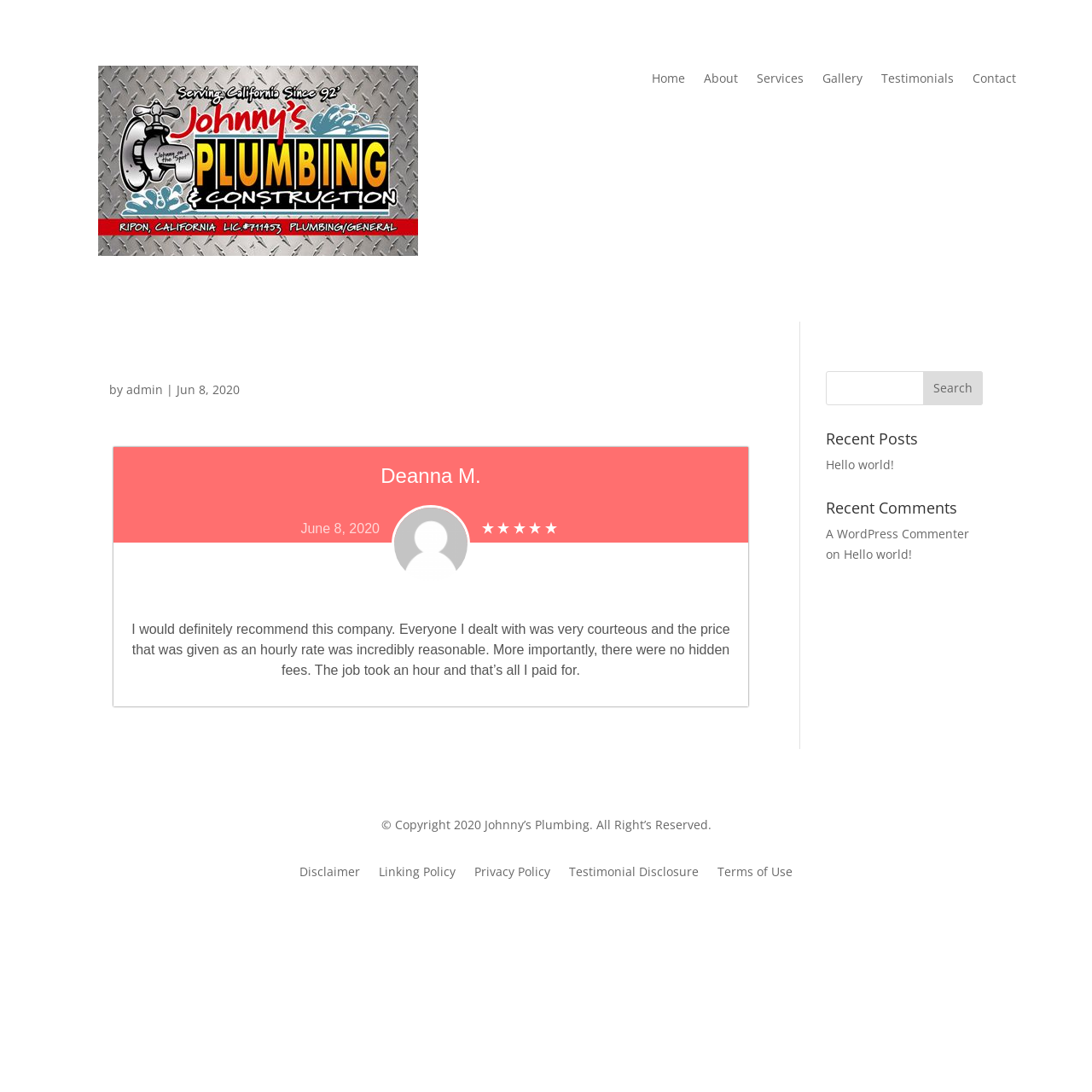Identify the bounding box coordinates of the clickable section necessary to follow the following instruction: "Contact Johnny's Plumbing". The coordinates should be presented as four float numbers from 0 to 1, i.e., [left, top, right, bottom].

[0.891, 0.066, 0.931, 0.083]